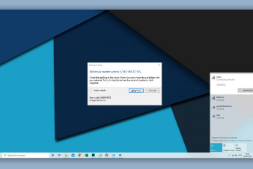What is the purpose of the error message?
Respond to the question with a single word or phrase according to the image.

To urge the user to take action